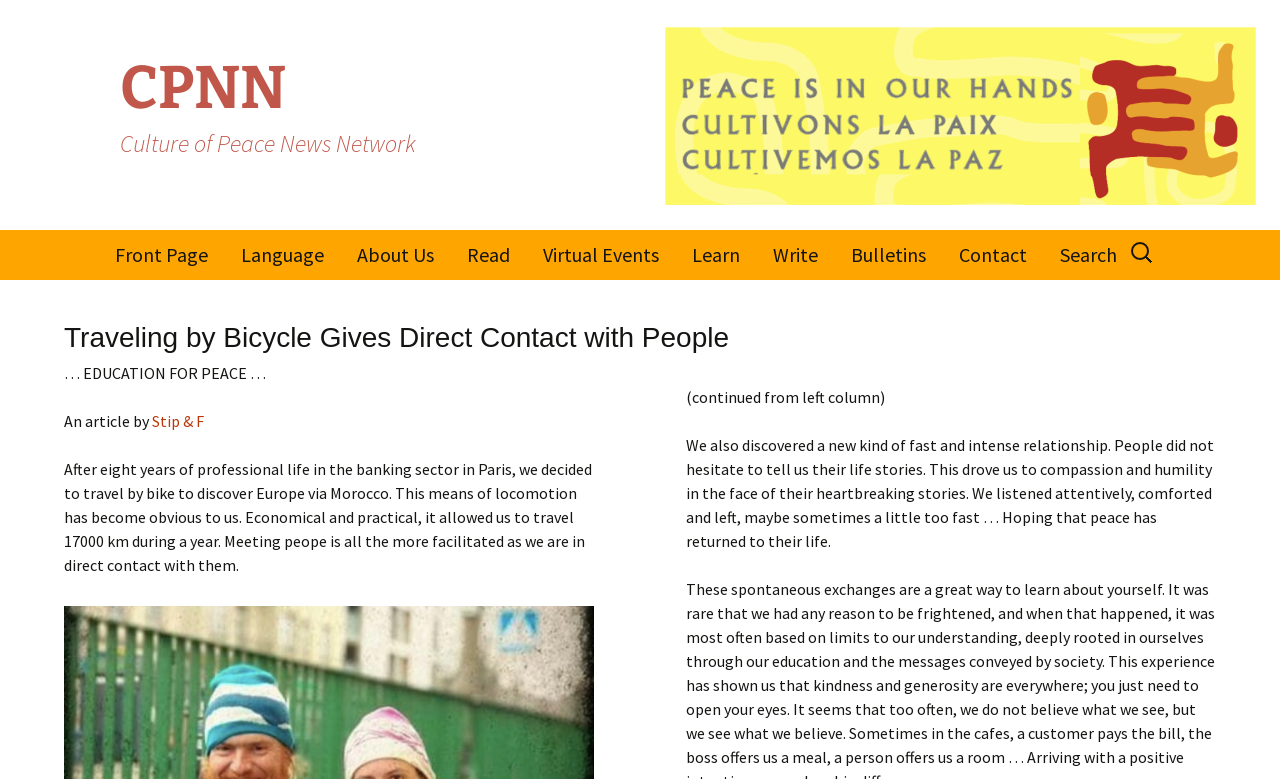Could you determine the bounding box coordinates of the clickable element to complete the instruction: "Submit a comment"? Provide the coordinates as four float numbers between 0 and 1, i.e., [left, top, right, bottom].

[0.592, 0.552, 0.748, 0.616]